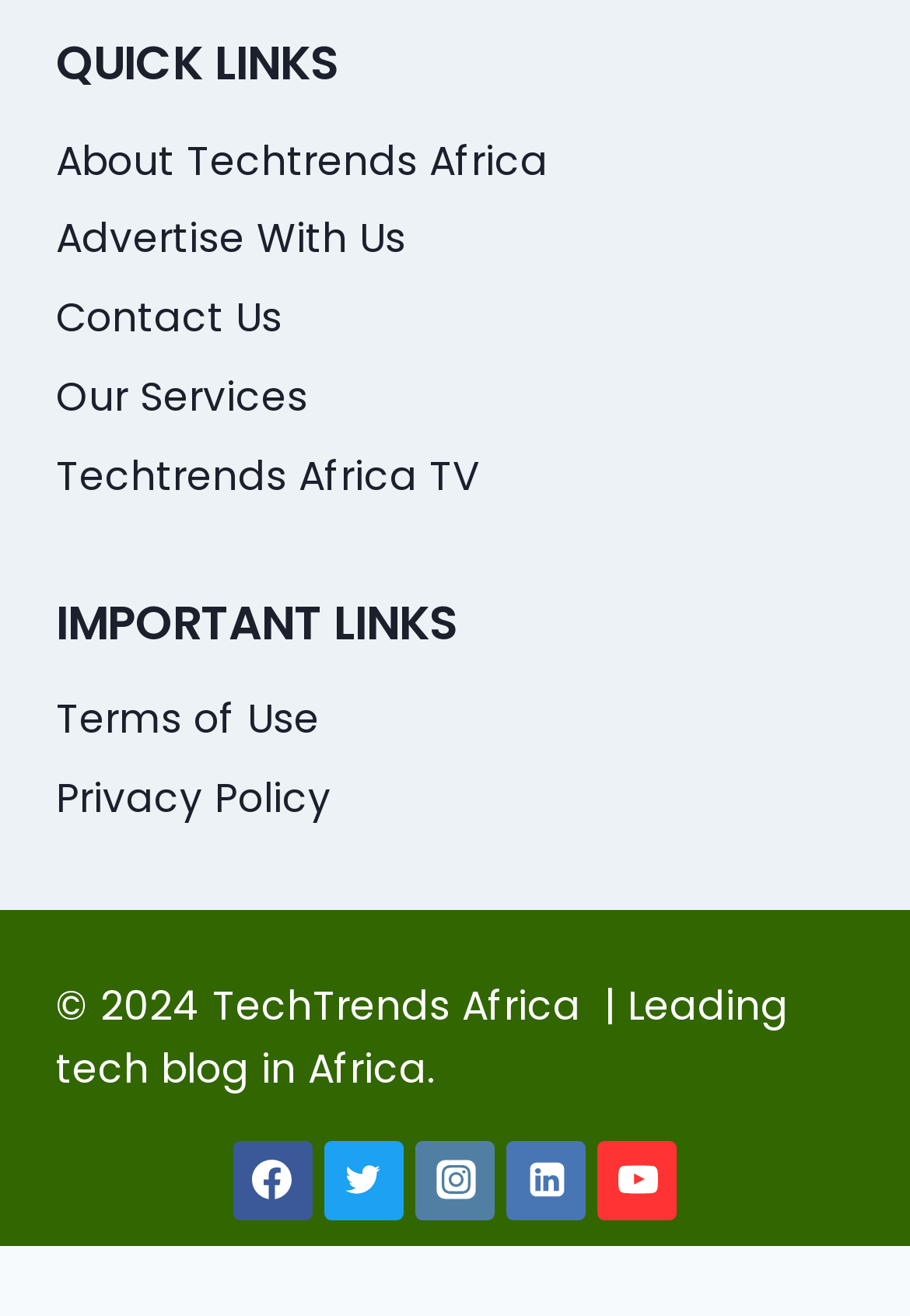What social media platforms are linked?
Craft a detailed and extensive response to the question.

The social media platforms linked can be found by examining the links and images in the lower part of the webpage. There are links to Facebook, Twitter, Instagram, Linkedin, and YouTube, each with a corresponding image.